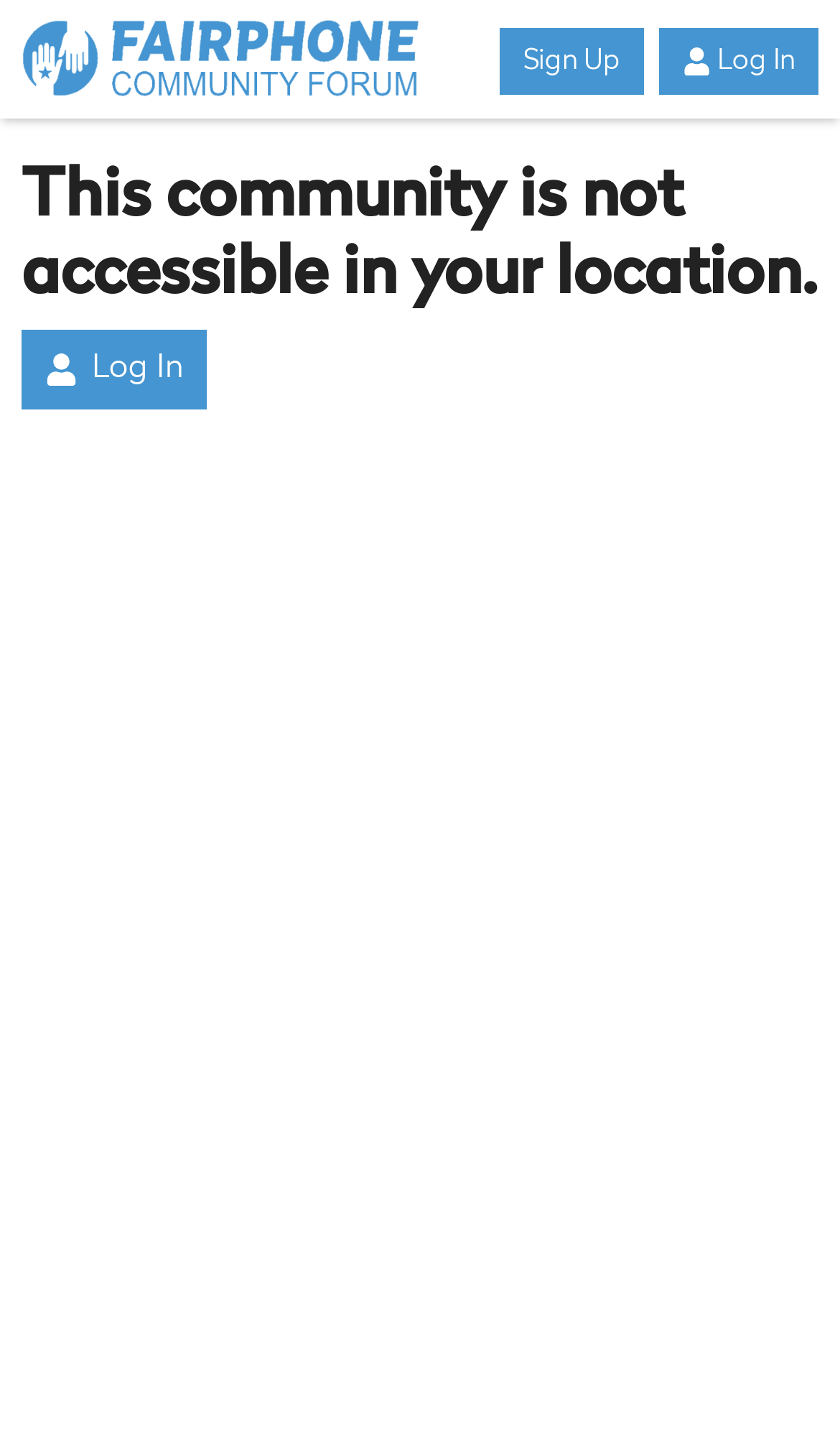Based on the element description, predict the bounding box coordinates (top-left x, top-left y, bottom-right x, bottom-right y) for the UI element in the screenshot: Log In

[0.026, 0.231, 0.247, 0.286]